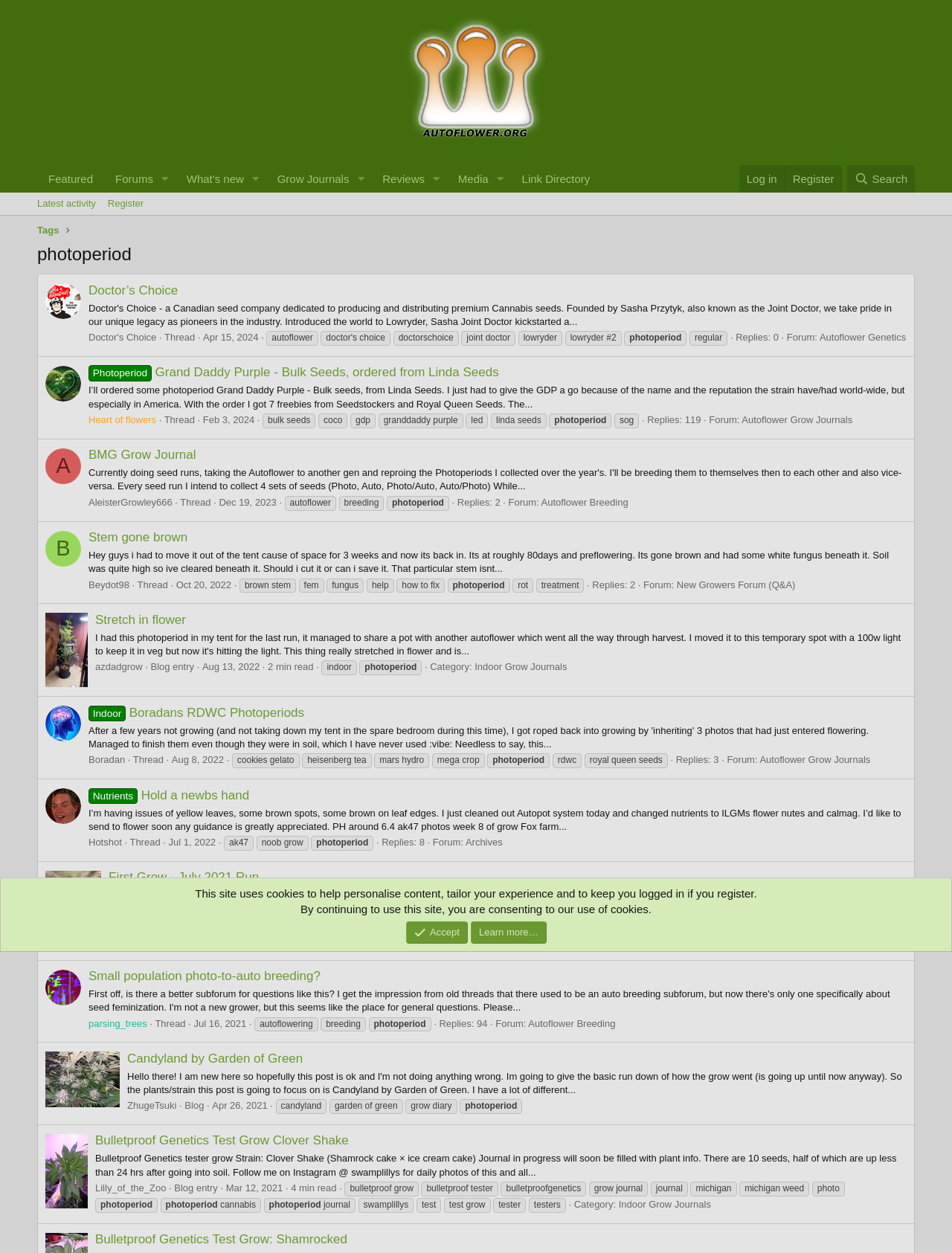Kindly determine the bounding box coordinates for the area that needs to be clicked to execute this instruction: "Click on the 'Doctor's Choice' link".

[0.048, 0.226, 0.085, 0.255]